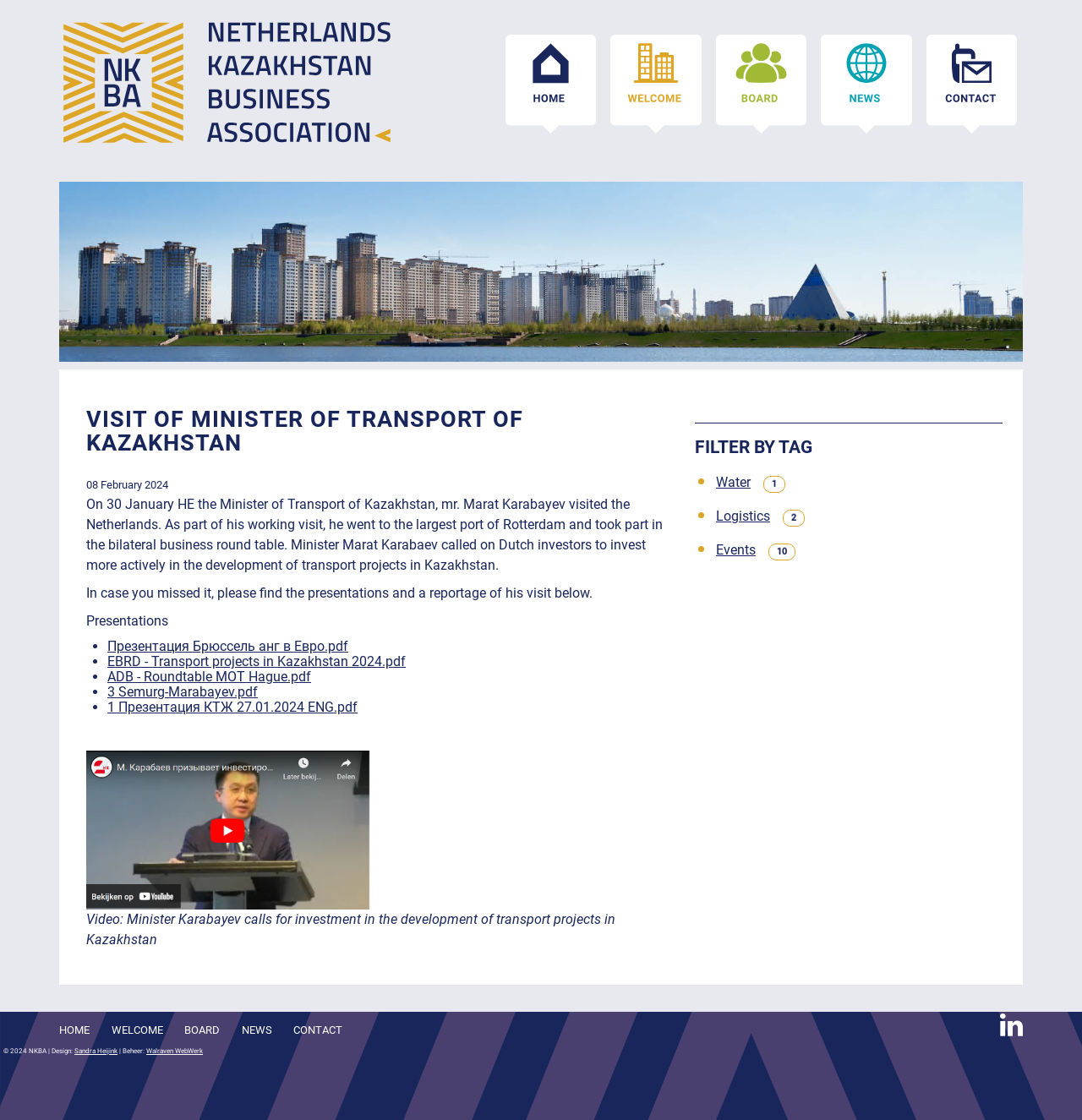Provide the bounding box coordinates of the UI element this sentence describes: "ADB - Roundtable MOT Hague.pdf".

[0.099, 0.597, 0.288, 0.612]